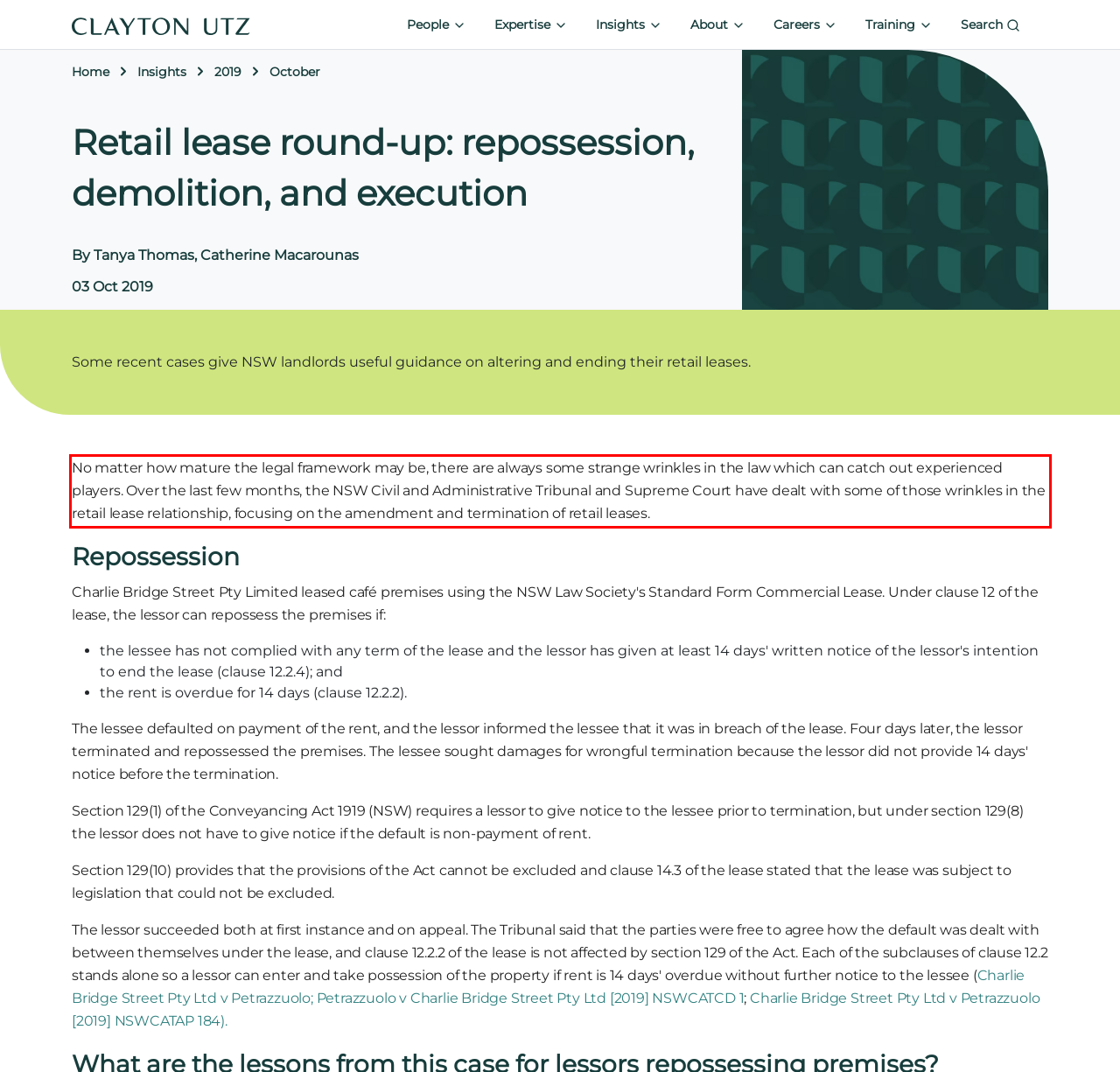You are provided with a screenshot of a webpage featuring a red rectangle bounding box. Extract the text content within this red bounding box using OCR.

No matter how mature the legal framework may be, there are always some strange wrinkles in the law which can catch out experienced players. Over the last few months, the NSW Civil and Administrative Tribunal and Supreme Court have dealt with some of those wrinkles in the retail lease relationship, focusing on the amendment and termination of retail leases.